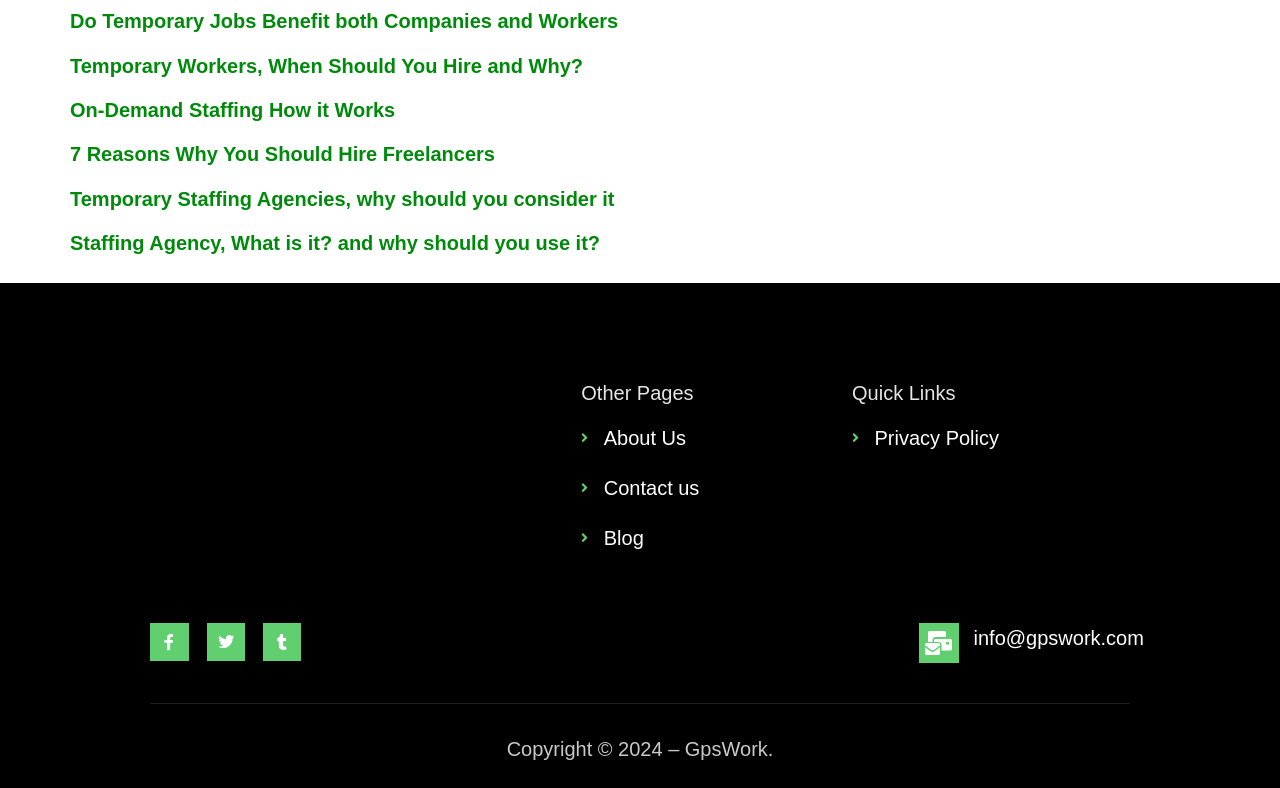What are the categories of links available?
Please give a well-detailed answer to the question.

I found the answer by looking at the StaticText elements with descriptions 'Other Pages' and 'Quick Links'. These descriptions suggest that the categories of links available on the website are 'Other Pages' and 'Quick Links'.